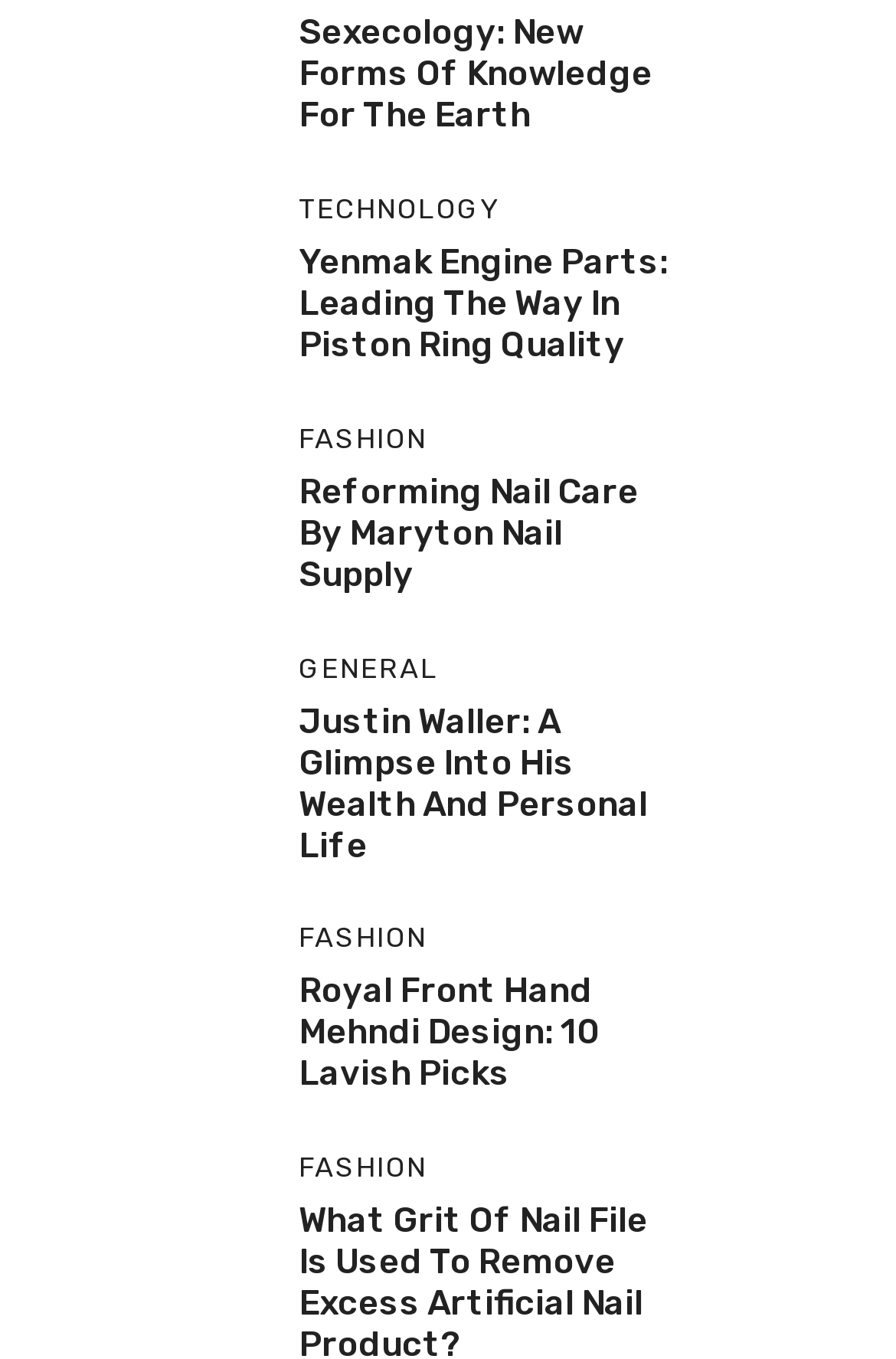Respond with a single word or phrase to the following question: What is the purpose of the webpage?

Presenting various articles